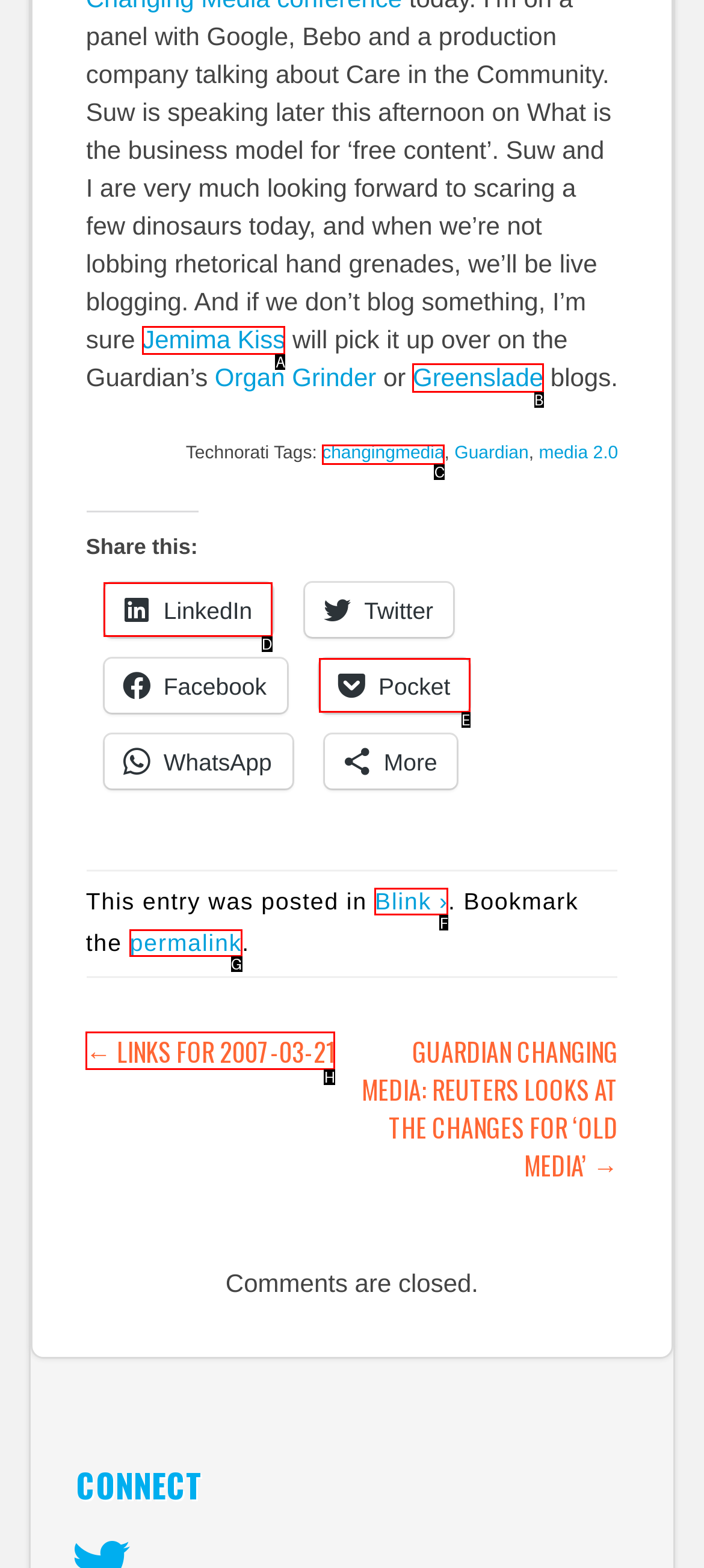Identify the correct HTML element to click for the task: Click on Jemima Kiss. Provide the letter of your choice.

A